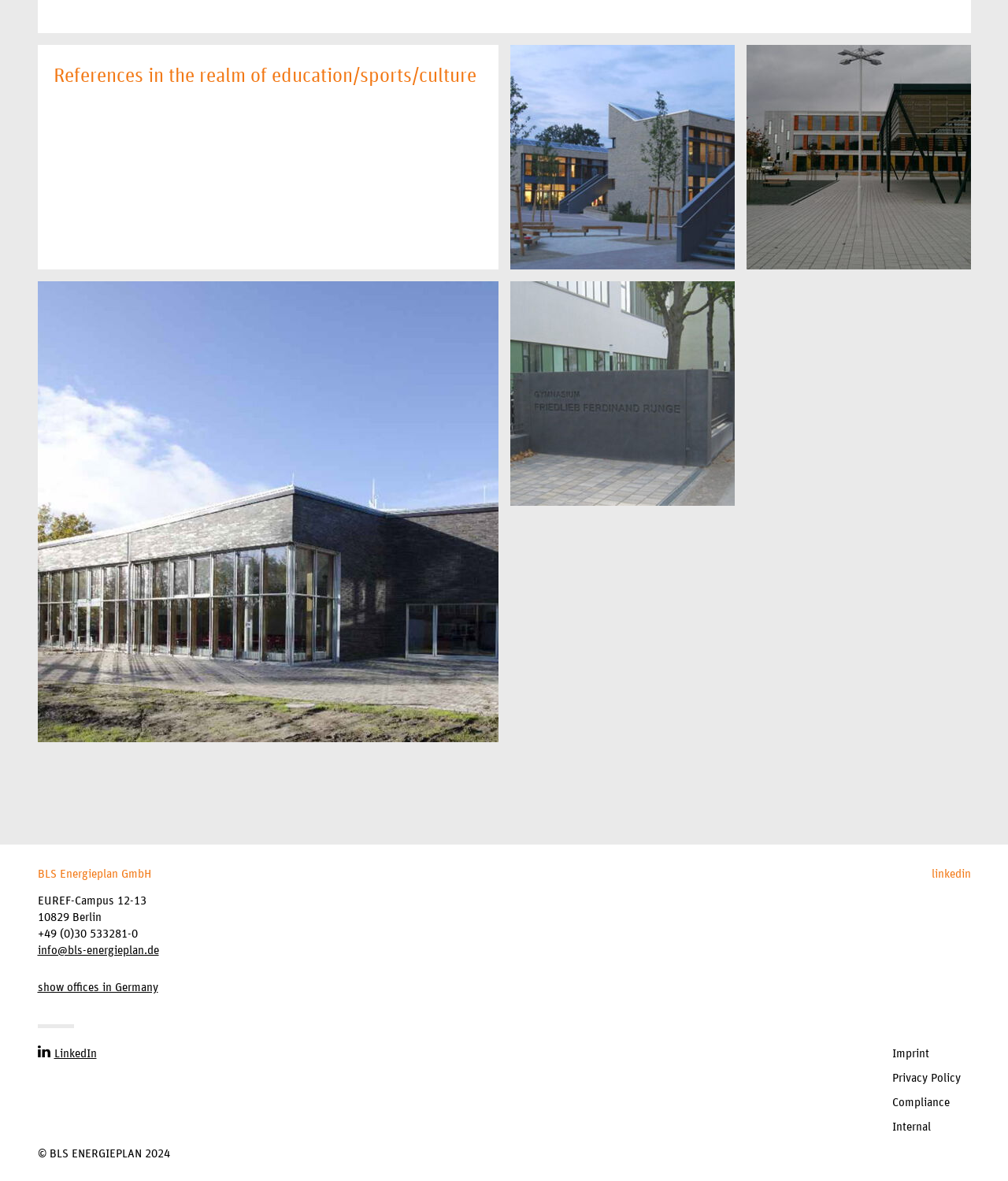Please identify the bounding box coordinates of the area I need to click to accomplish the following instruction: "Learn more about Lycée Technique Junglinster".

[0.752, 0.201, 0.814, 0.211]